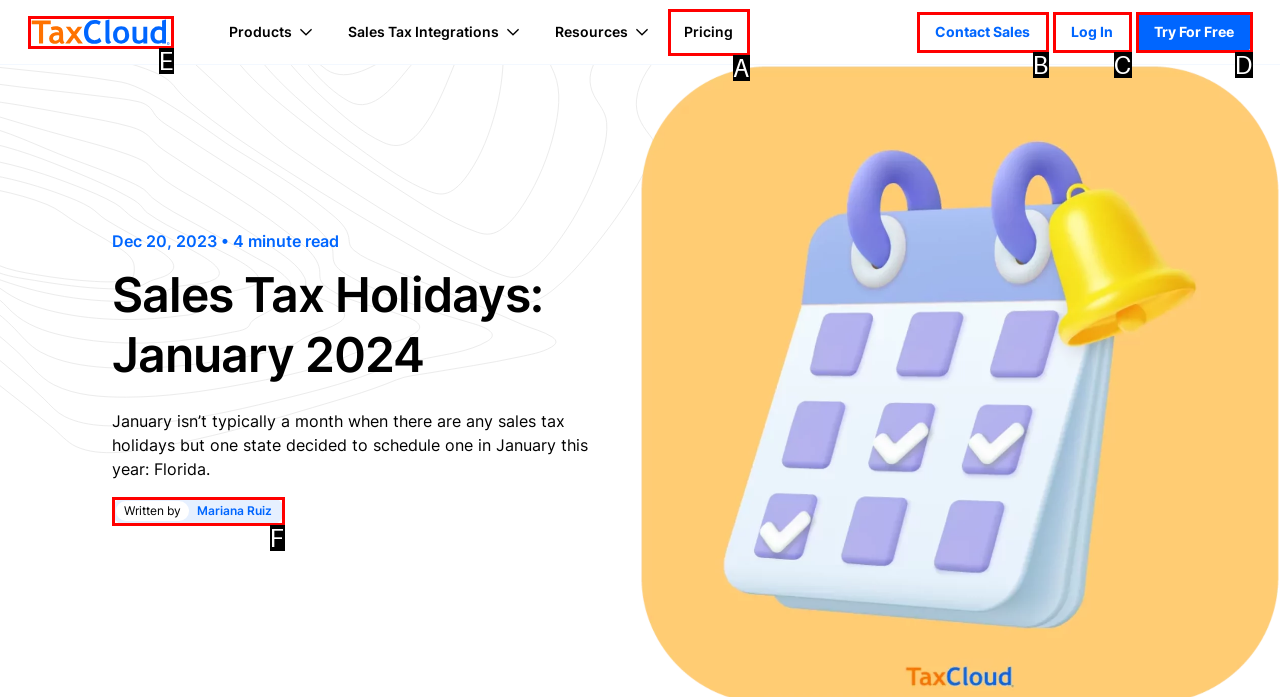Examine the description: Try For Free and indicate the best matching option by providing its letter directly from the choices.

D